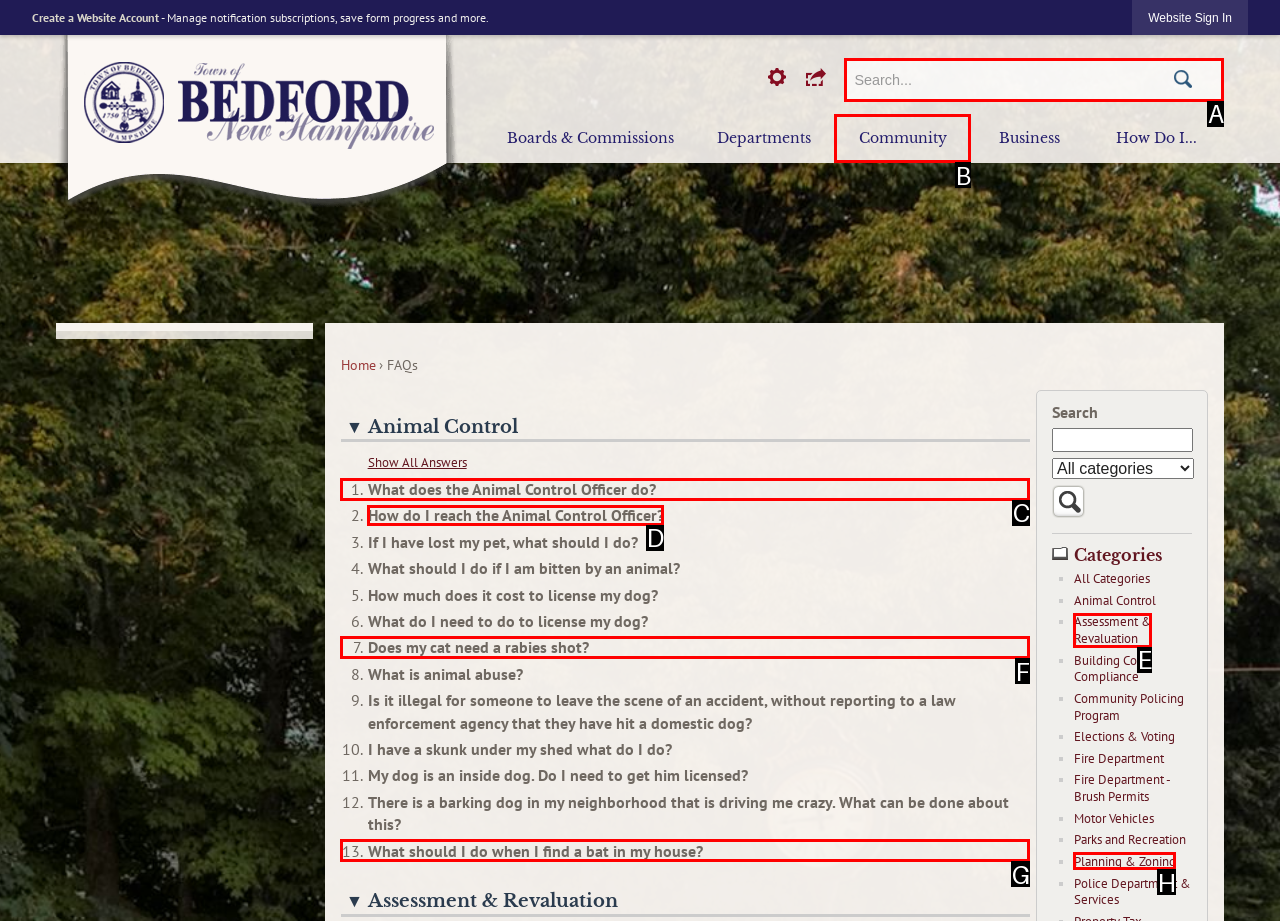Identify the letter of the correct UI element to fulfill the task: Search for something from the given options in the screenshot.

A